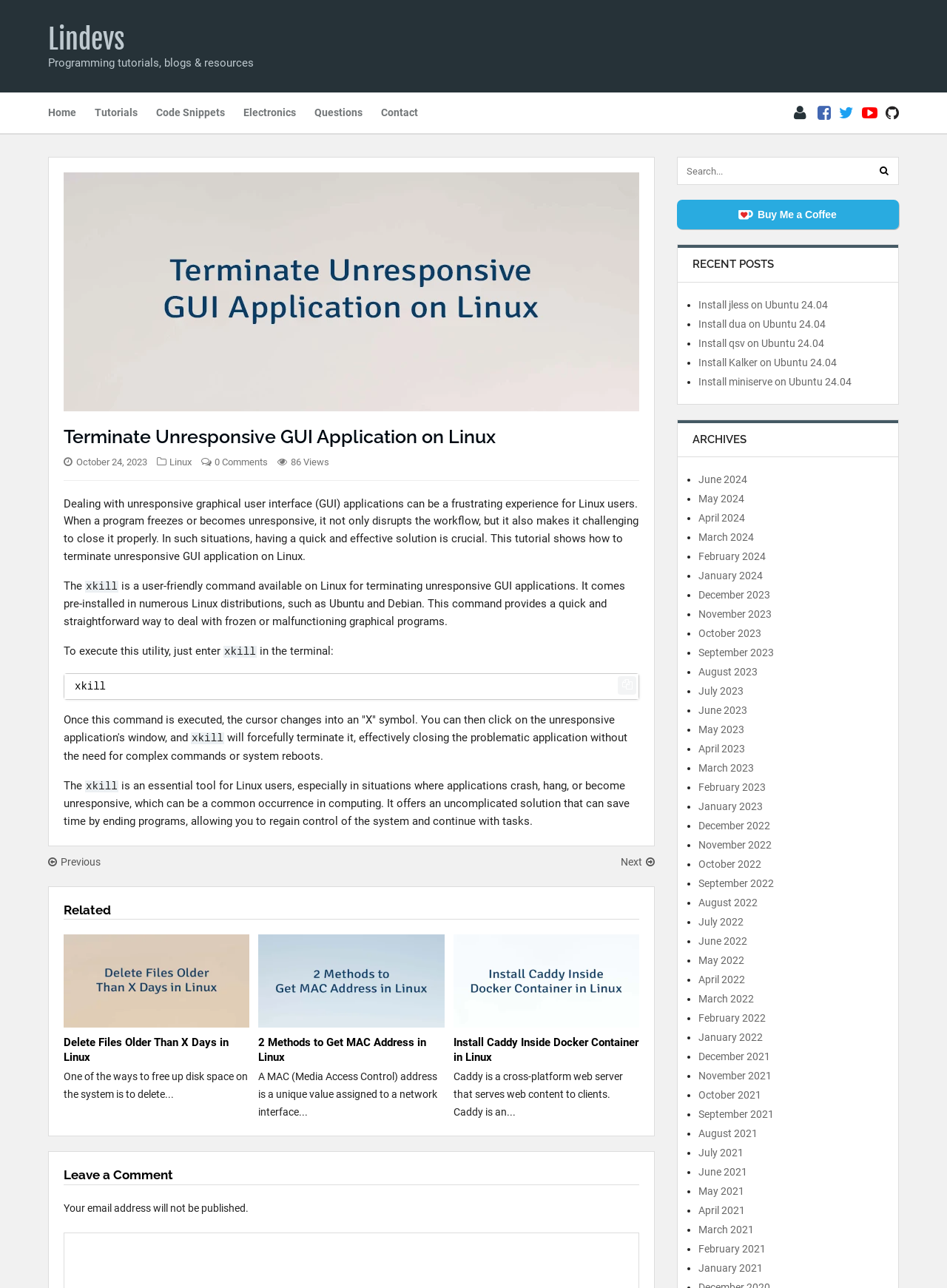Please identify the bounding box coordinates for the region that you need to click to follow this instruction: "Click on the 'Related' link".

[0.067, 0.7, 0.675, 0.714]